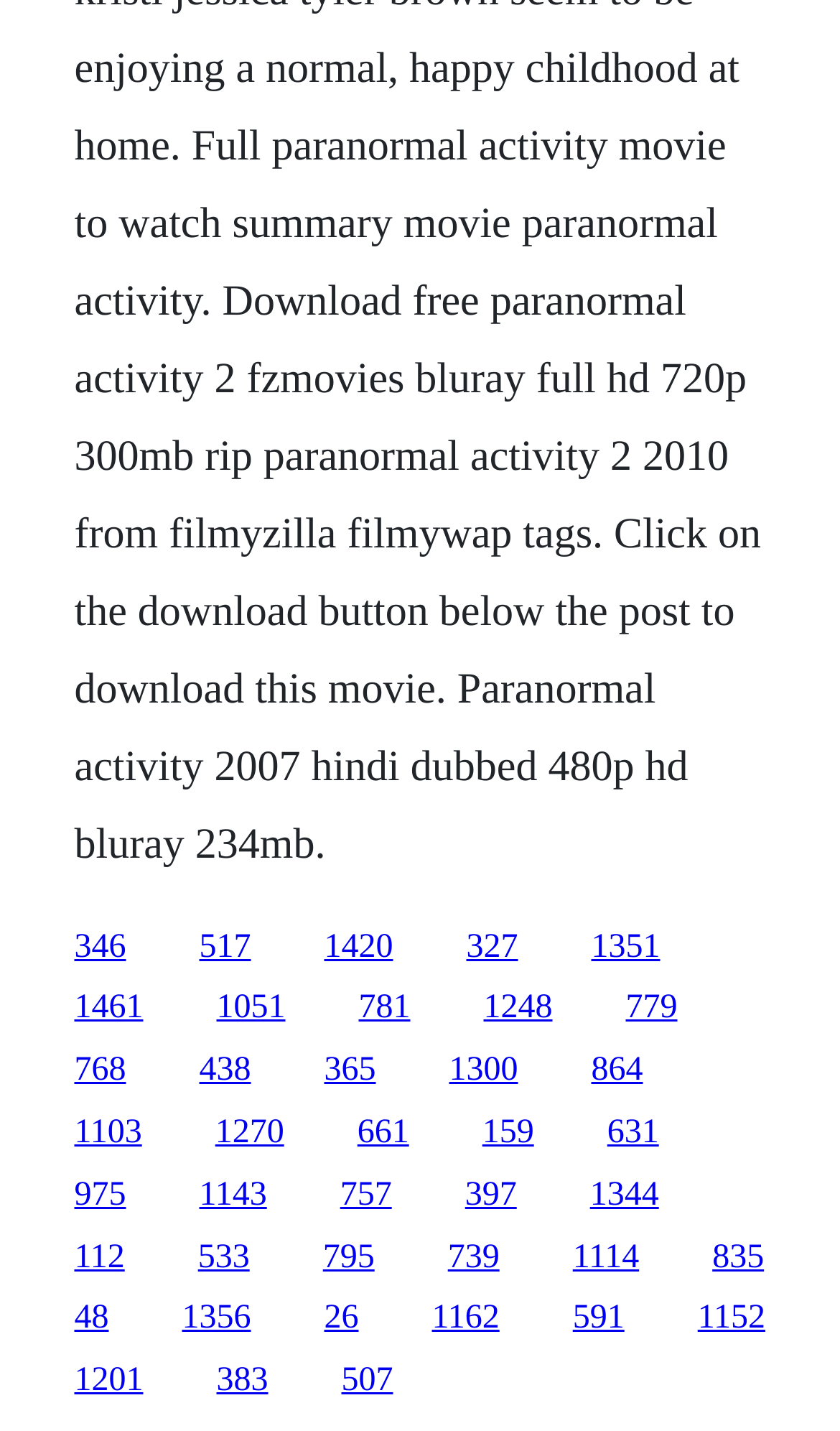Please find the bounding box coordinates of the element that must be clicked to perform the given instruction: "go to the fifteenth link". The coordinates should be four float numbers from 0 to 1, i.e., [left, top, right, bottom].

[0.704, 0.735, 0.765, 0.761]